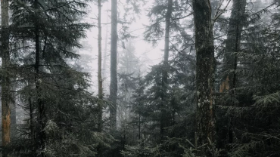What is the effect of the soft light on the setting?
Answer briefly with a single word or phrase based on the image.

Enhances mystical feel